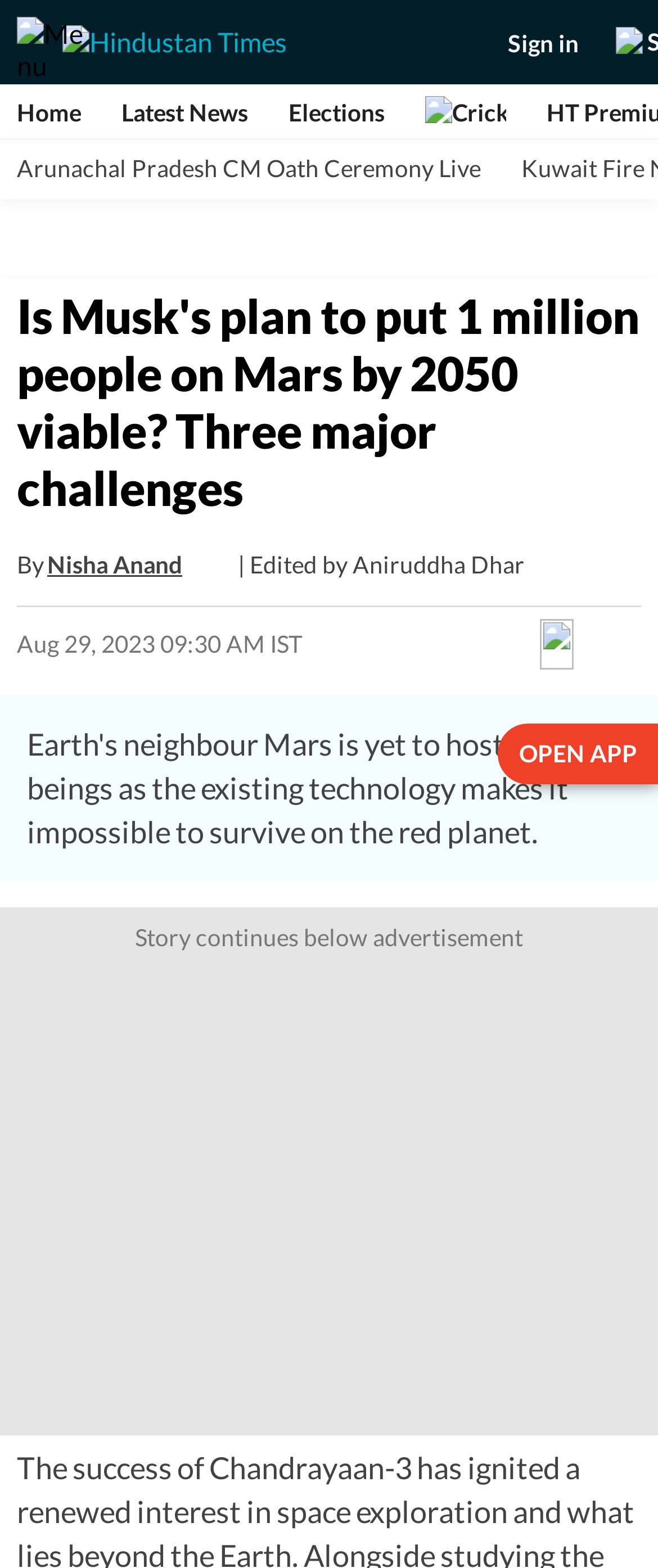When was the article published?
Can you provide an in-depth and detailed response to the question?

I determined the publication date by reading the text below the author's name, which says 'Aug 29, 2023 09:30 AM IST'.